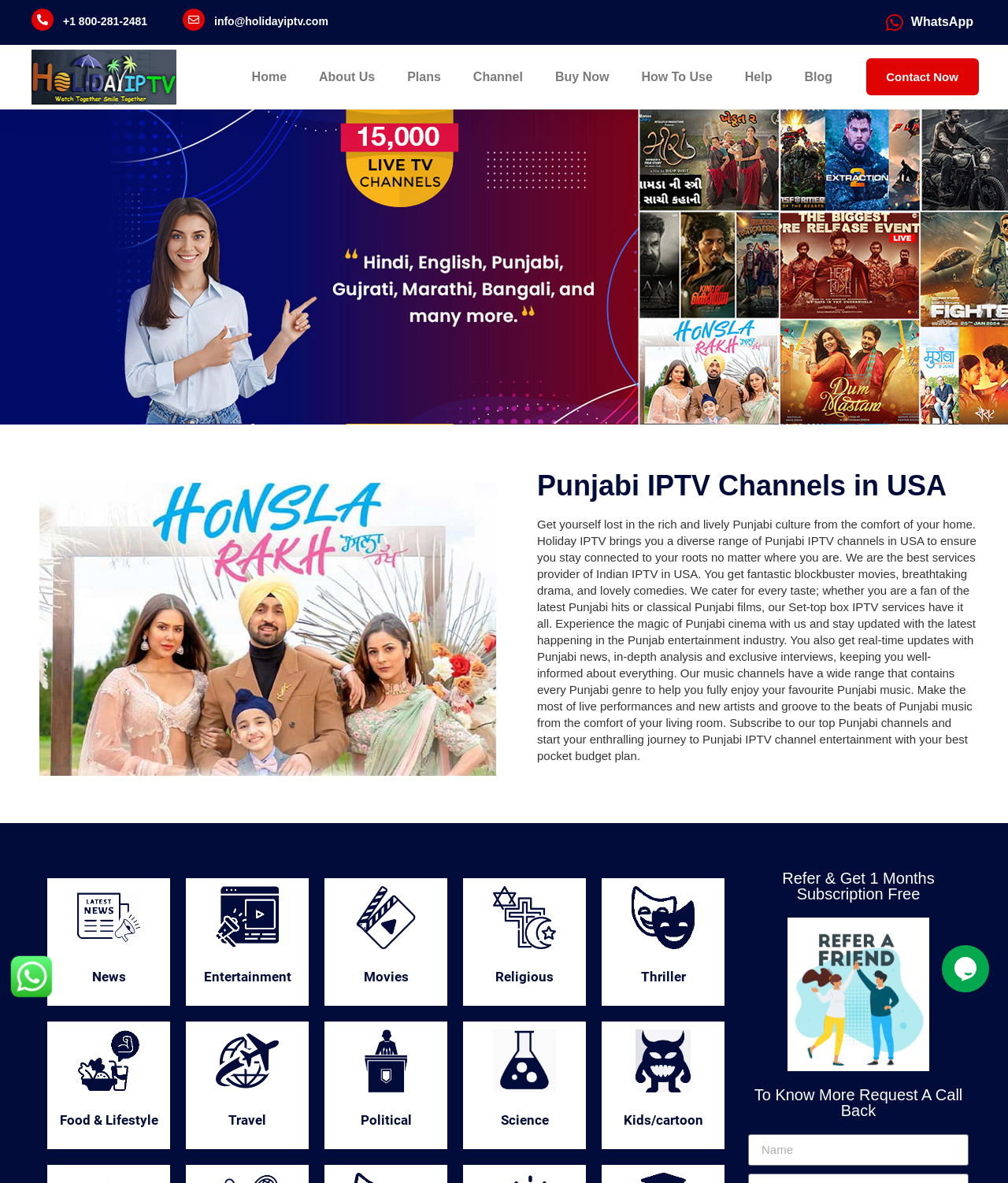Please identify the bounding box coordinates of the region to click in order to complete the task: "Send an email". The coordinates must be four float numbers between 0 and 1, specified as [left, top, right, bottom].

[0.212, 0.013, 0.326, 0.023]